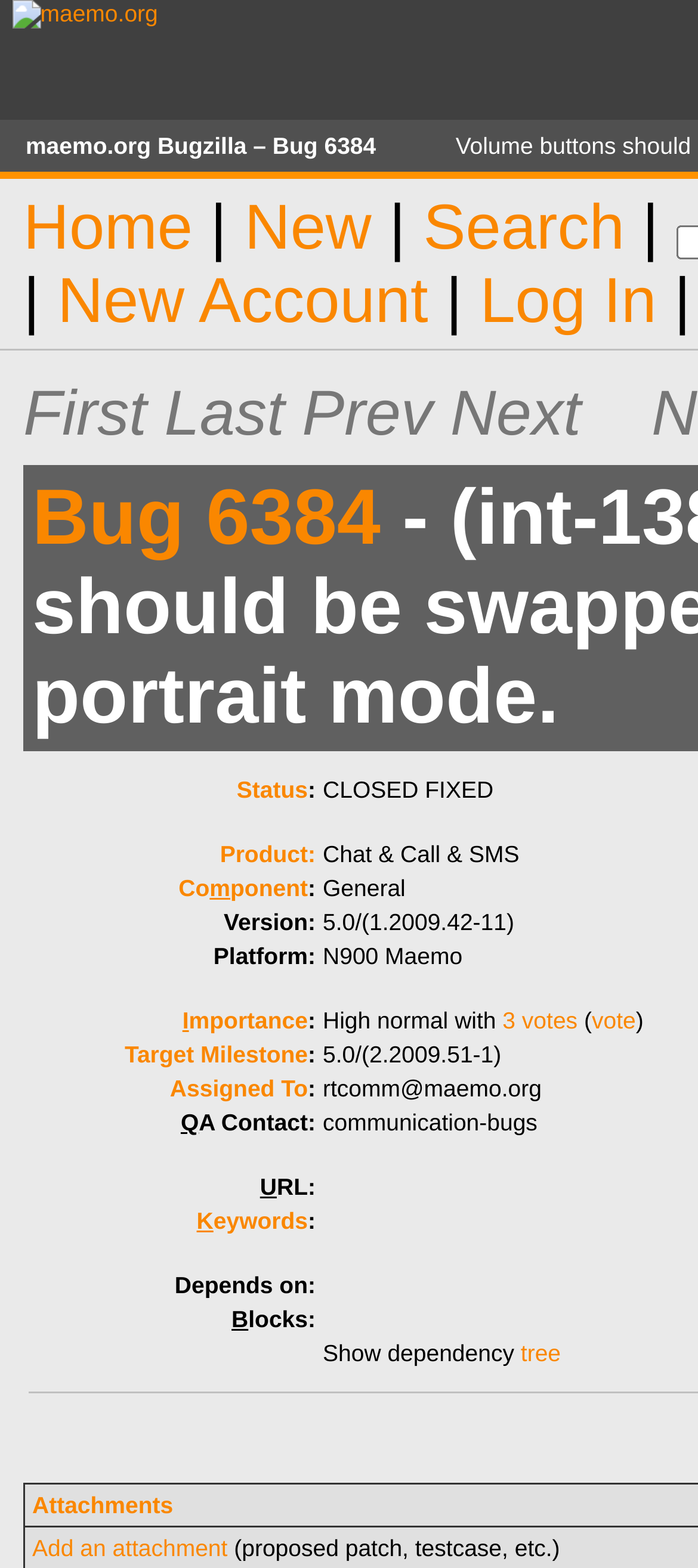Find the bounding box coordinates for the UI element that matches this description: "Add an attachment".

[0.046, 0.979, 0.326, 0.996]